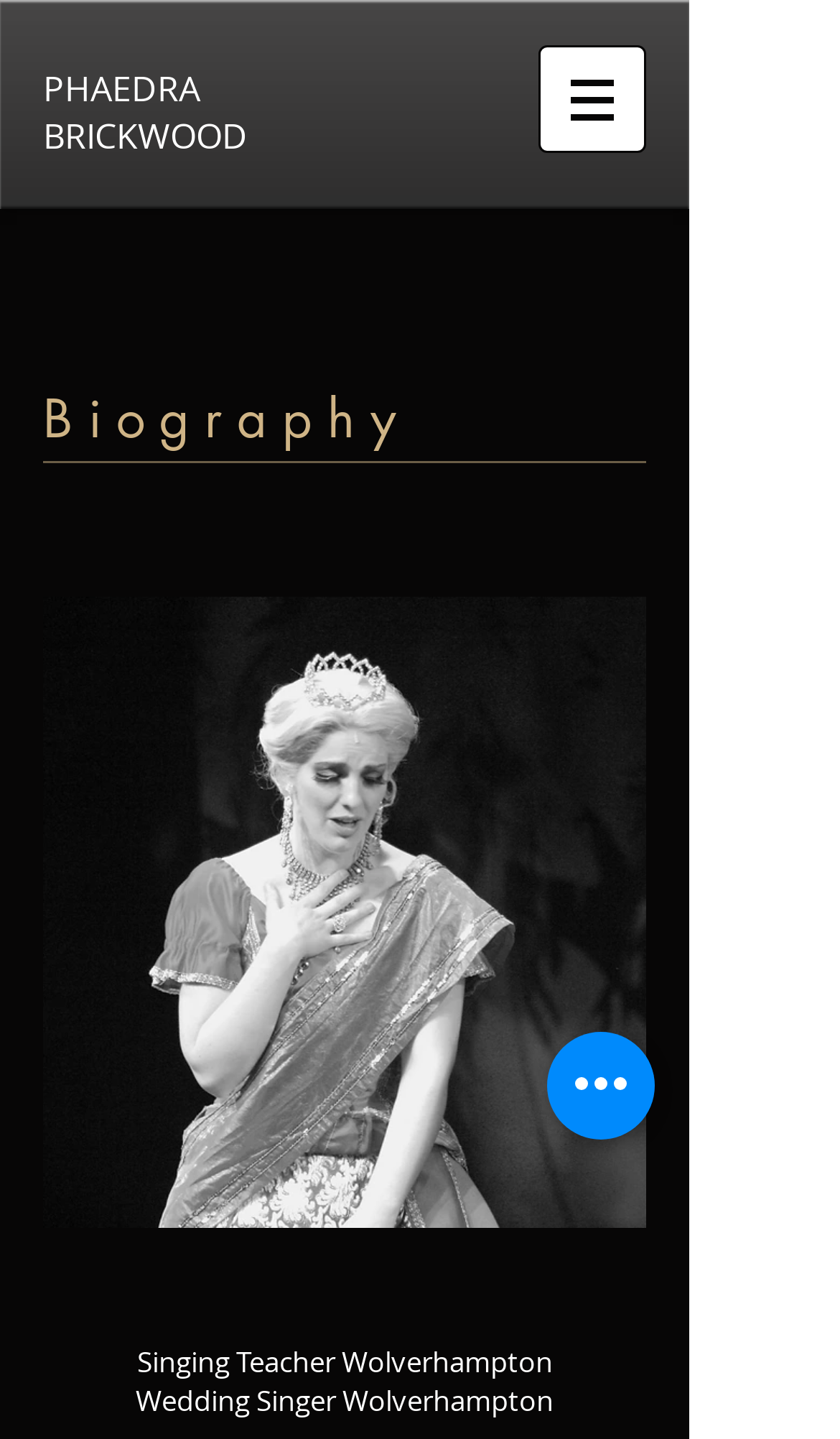Identify the bounding box for the UI element described as: "aria-label="Quick actions"". Ensure the coordinates are four float numbers between 0 and 1, formatted as [left, top, right, bottom].

[0.651, 0.717, 0.779, 0.792]